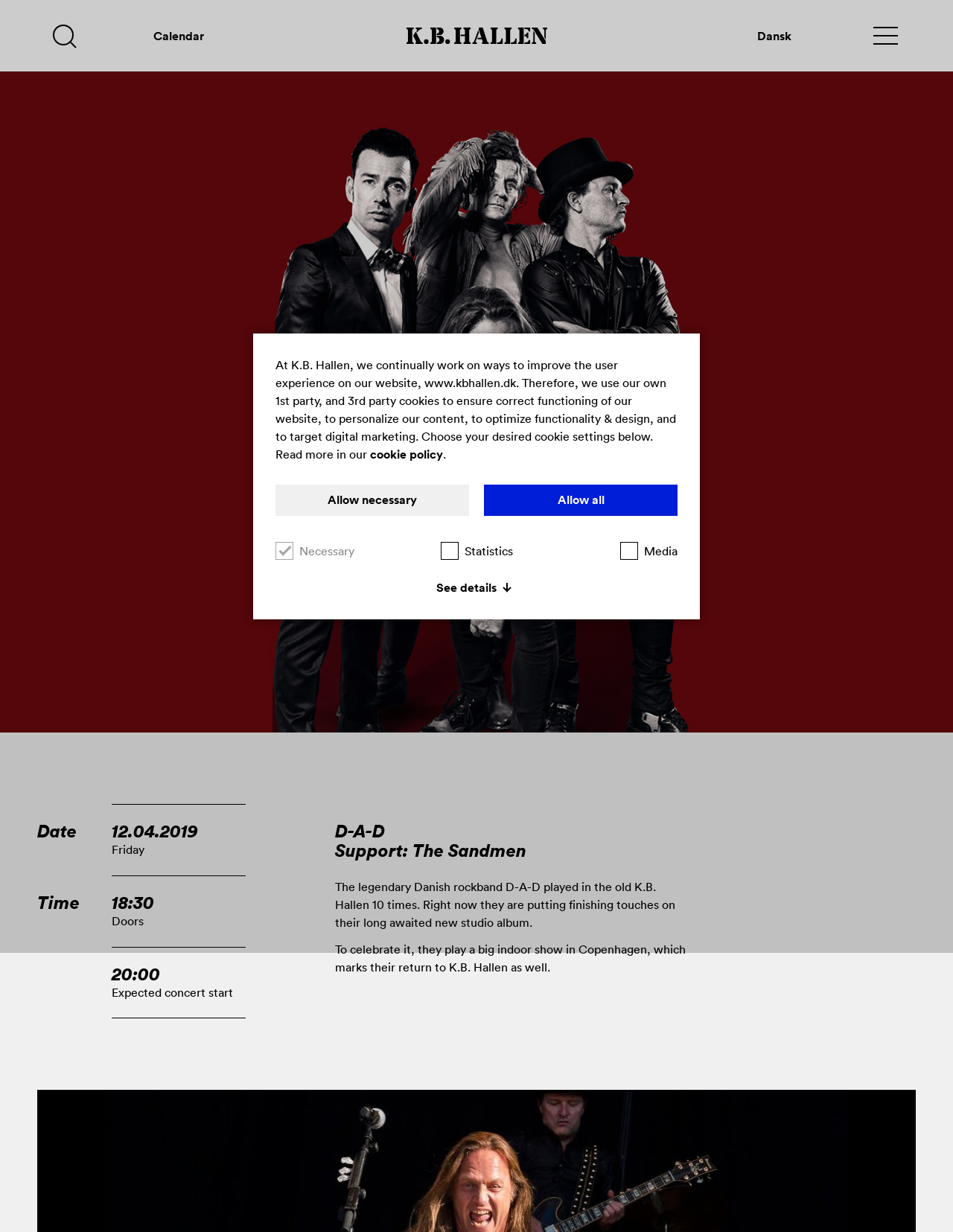Please give a short response to the question using one word or a phrase:
What is the email address to contact the operator?

info@kbhallen.dk